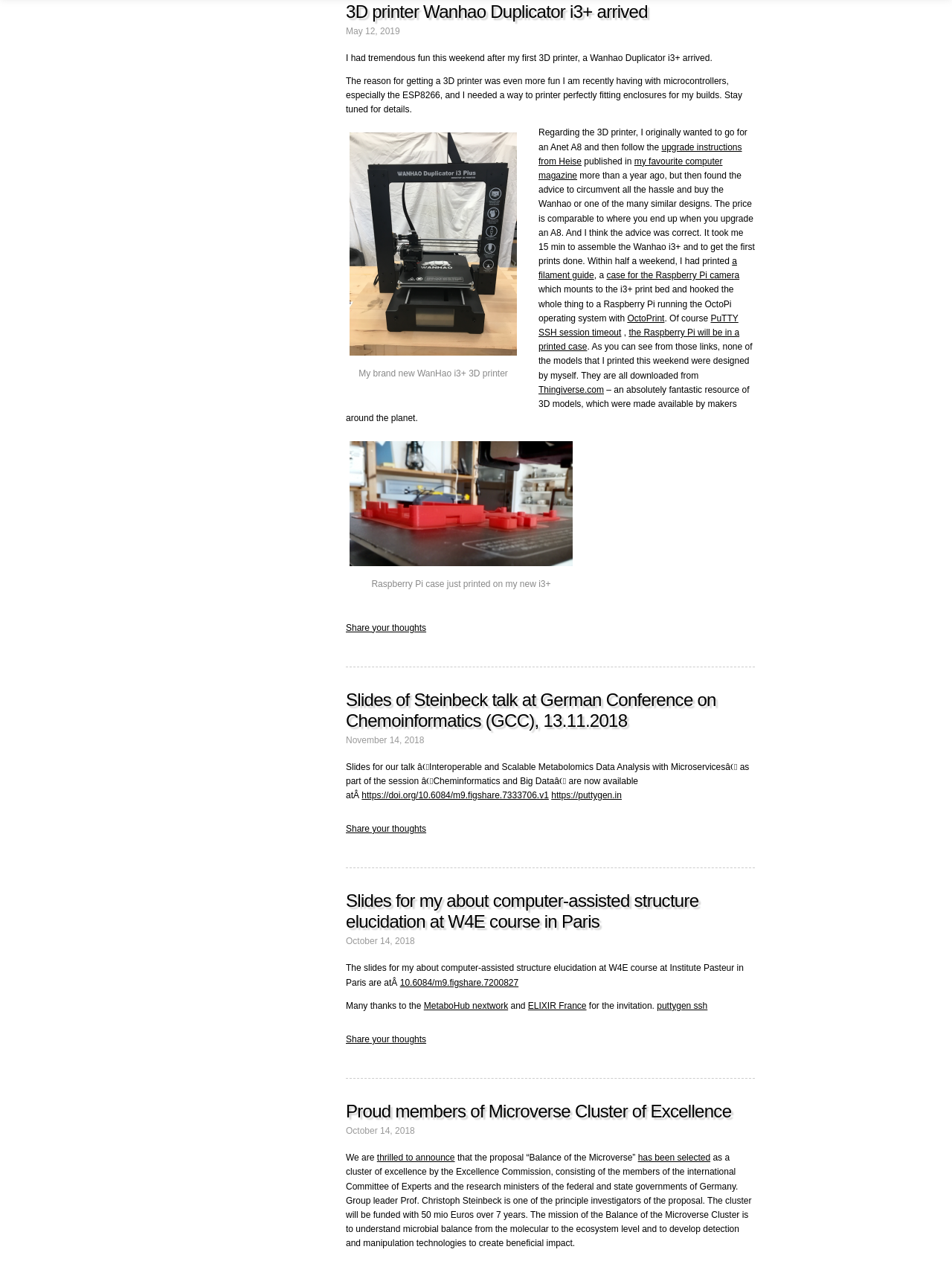Determine the bounding box coordinates of the clickable element necessary to fulfill the instruction: "View the image of the Wanhao i3+ 3D printer". Provide the coordinates as four float numbers within the 0 to 1 range, i.e., [left, top, right, bottom].

[0.363, 0.102, 0.547, 0.285]